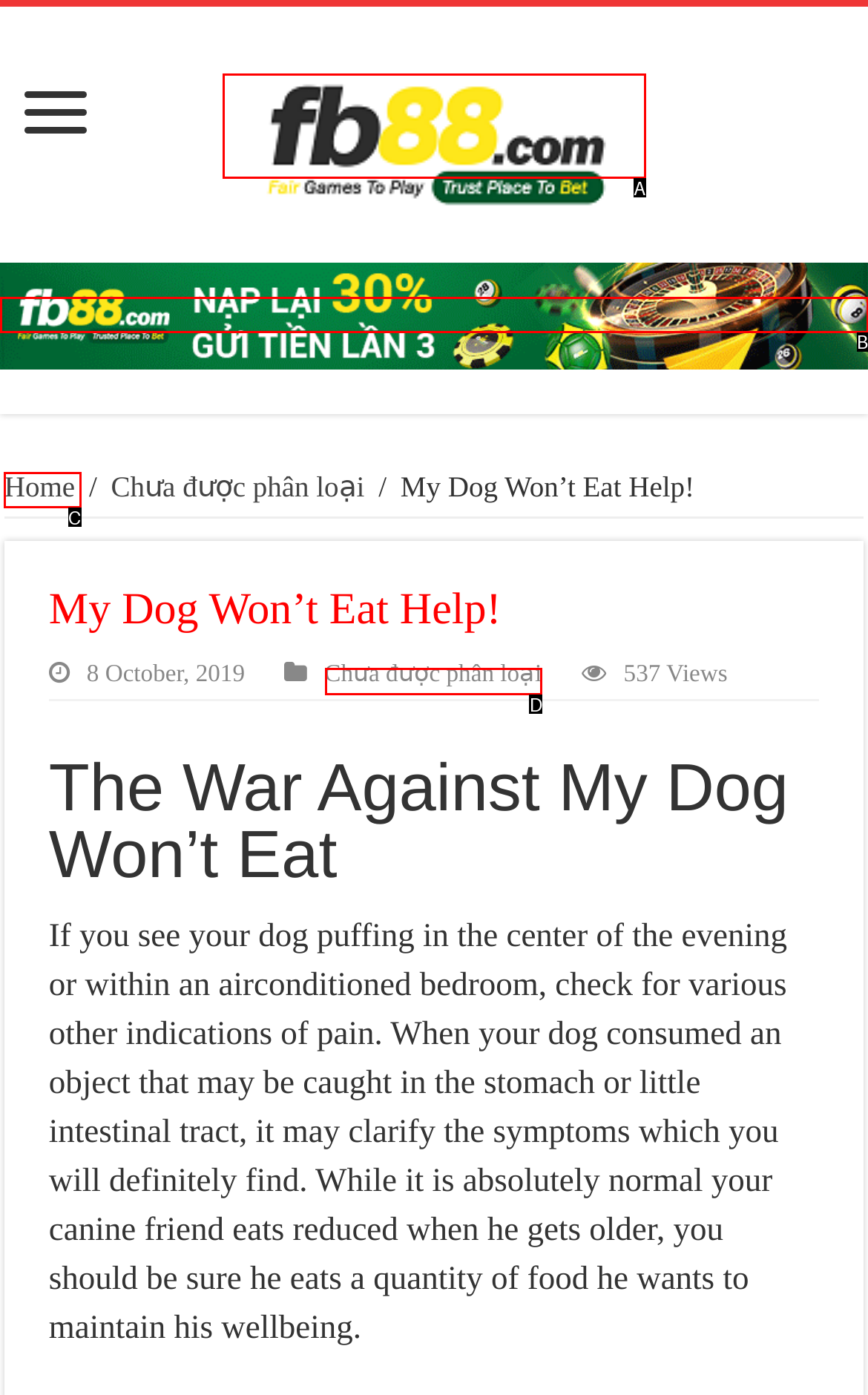Find the option that best fits the description: Home. Answer with the letter of the option.

C